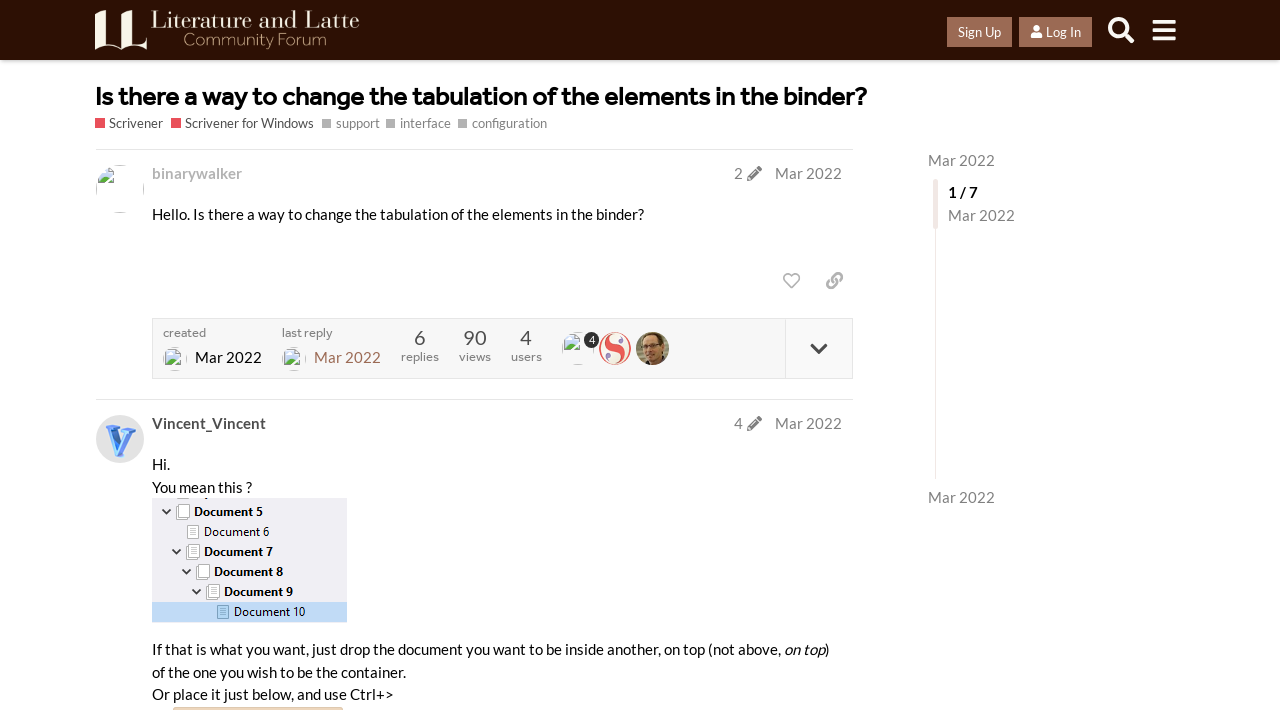Determine the bounding box coordinates for the UI element described. Format the coordinates as (top-left x, top-left y, bottom-right x, bottom-right y) and ensure all values are between 0 and 1. Element description: Scrivener for Windows

[0.133, 0.161, 0.245, 0.188]